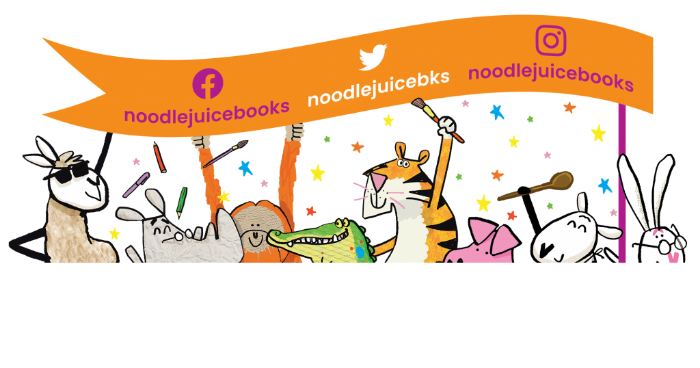Please answer the following question using a single word or phrase: 
What are the cartoon animals holding?

Art supplies